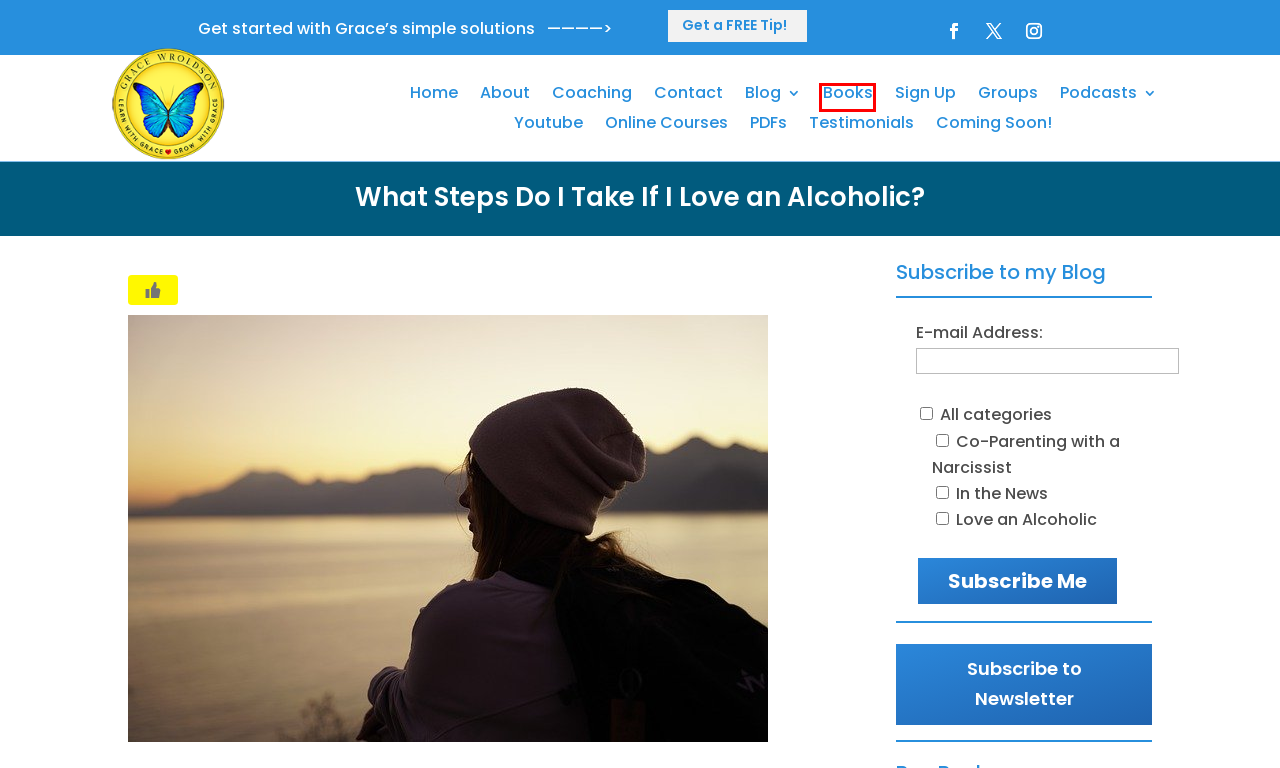Examine the screenshot of a webpage with a red bounding box around a specific UI element. Identify which webpage description best matches the new webpage that appears after clicking the element in the red bounding box. Here are the candidates:
A. Blog - Grace Wroldson
B. Youtube - Grace Wroldson
C. Clubhouse Podcasts - Grace Wroldson
D. Coaching - Grace Wroldson
E. About the Author - Grace Wroldson
F. Private Groups - Grace Wroldson
G. Books - Grace Wroldson
H. Subscribe to Email Newsletter

G